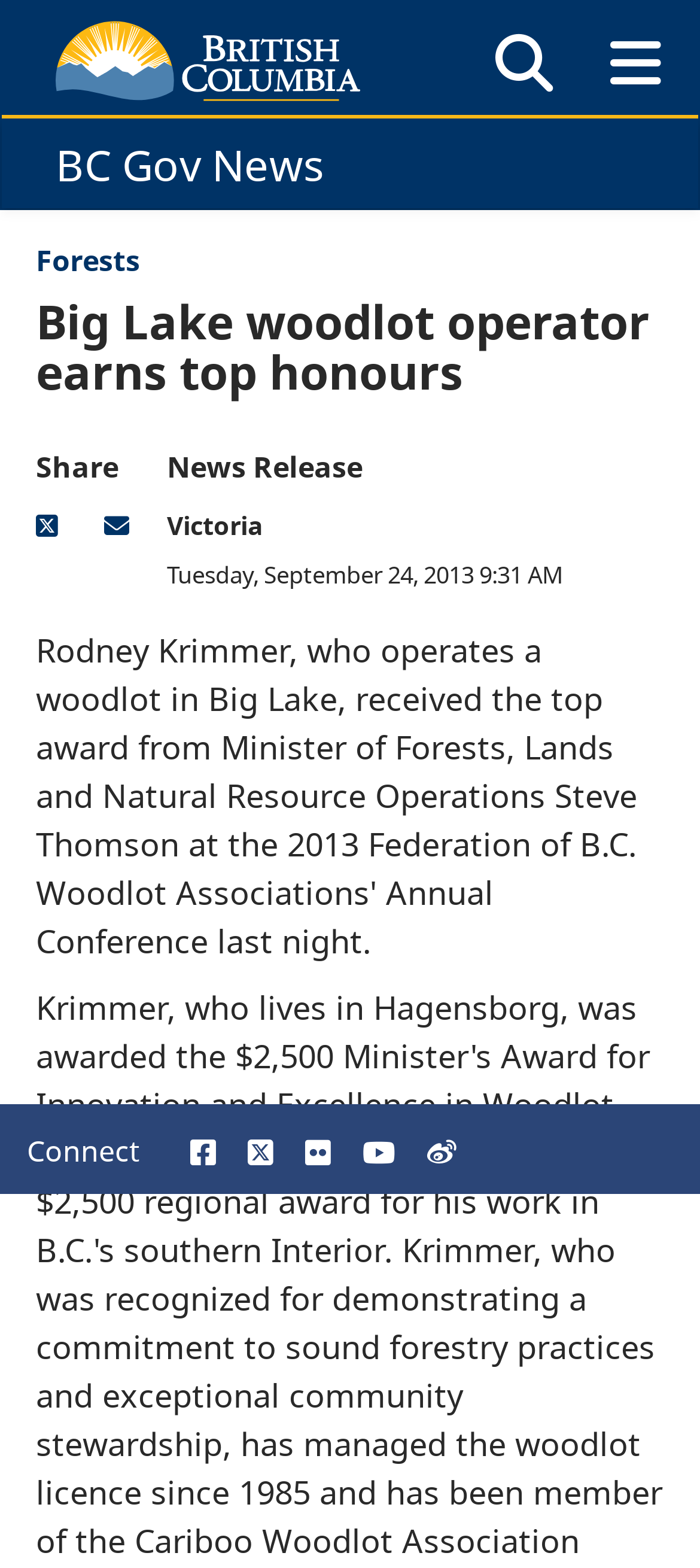Predict the bounding box coordinates of the area that should be clicked to accomplish the following instruction: "visit Government of B.C. website". The bounding box coordinates should consist of four float numbers between 0 and 1, i.e., [left, top, right, bottom].

[0.079, 0.013, 0.515, 0.065]